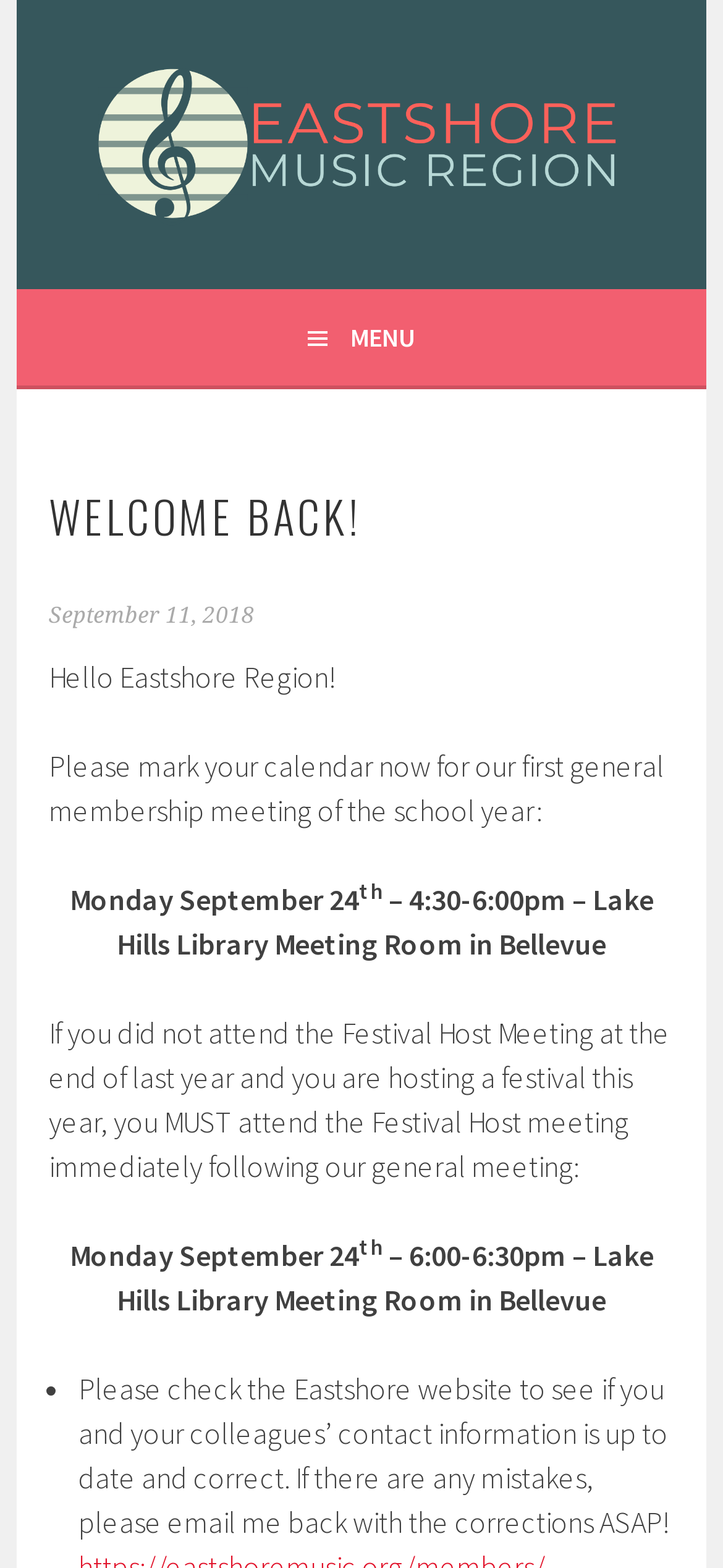Give a concise answer using only one word or phrase for this question:
What is the purpose of the Festival Host meeting?

For festival hosts who did not attend the Festival Host Meeting last year